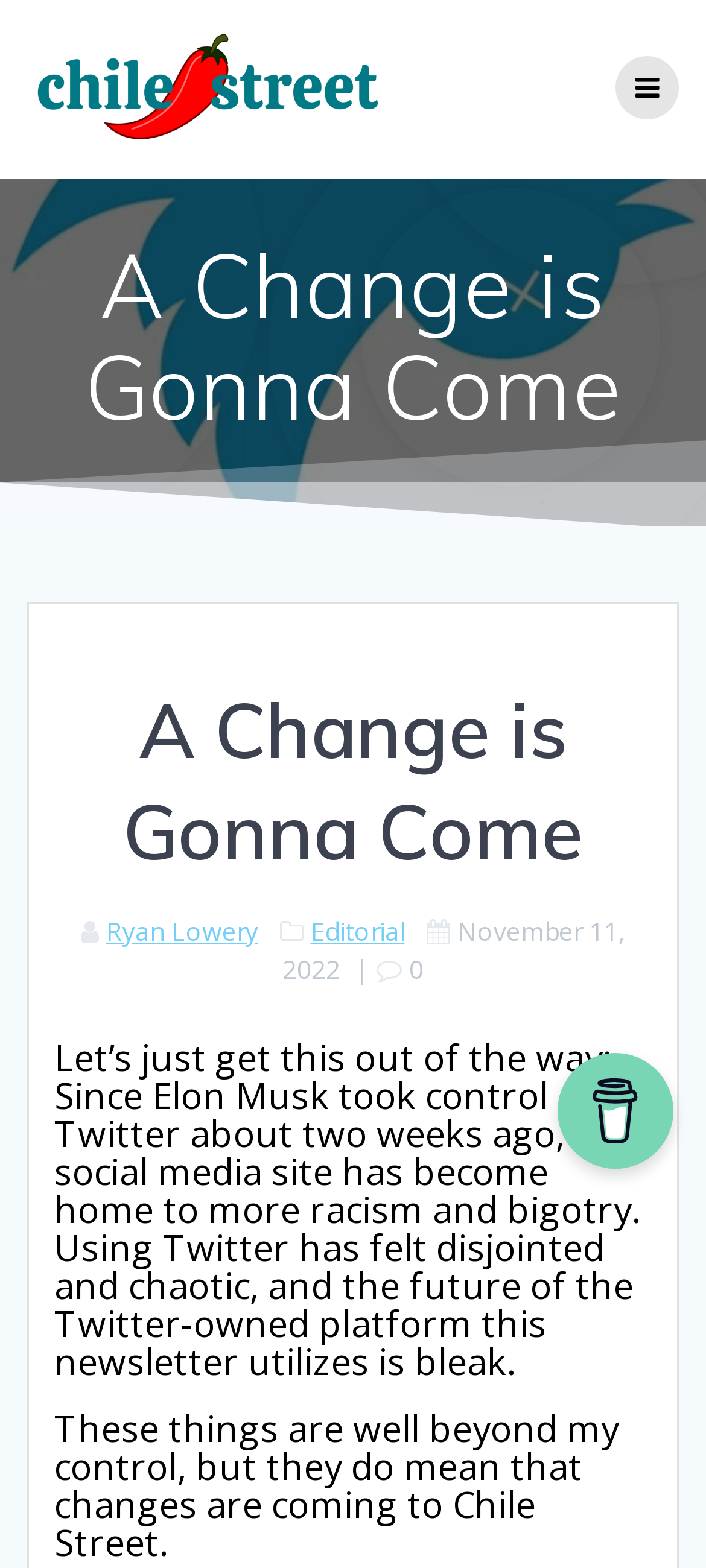What is the name of the newsletter?
Using the information presented in the image, please offer a detailed response to the question.

The name of the newsletter can be found in the link element with the text 'Chile Street' at the top of the page, which is also an image with the same name.